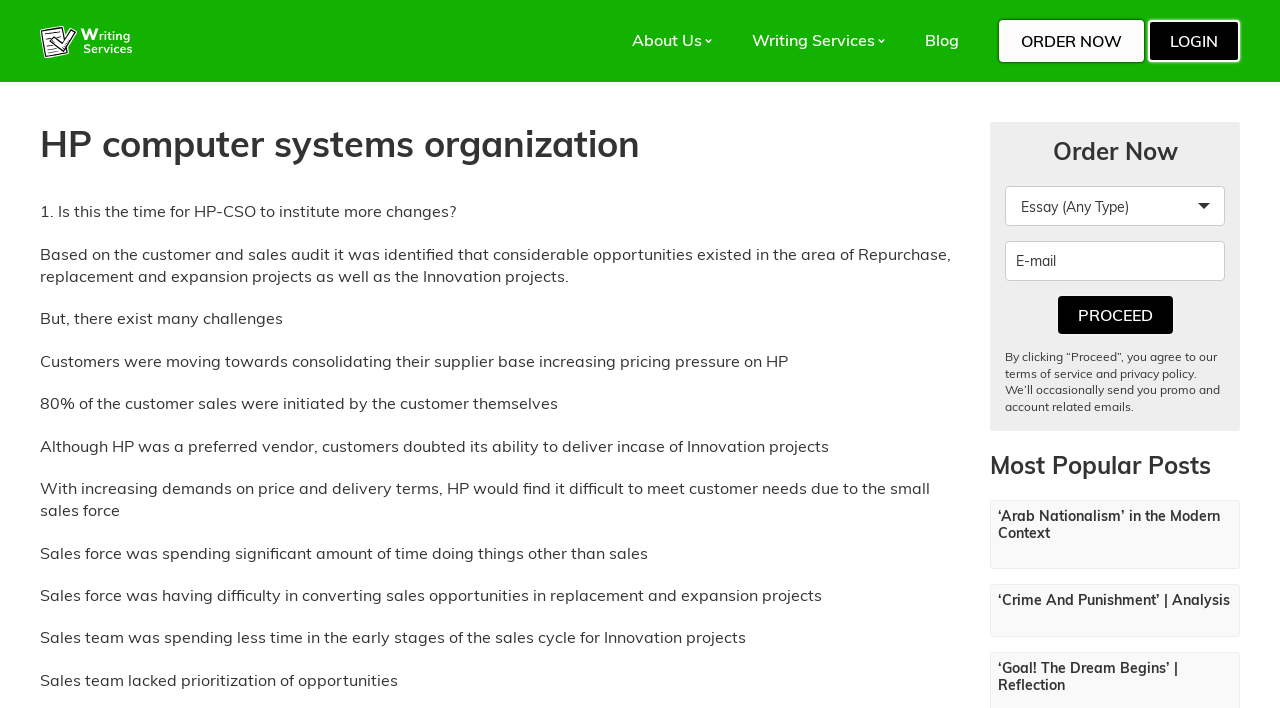What is the purpose of the 'ORDER NOW' button?
Using the information from the image, answer the question thoroughly.

The 'ORDER NOW' button is a prominent call-to-action element on the webpage, and based on its position and context, it appears to be intended for users to place an order for a writing service.